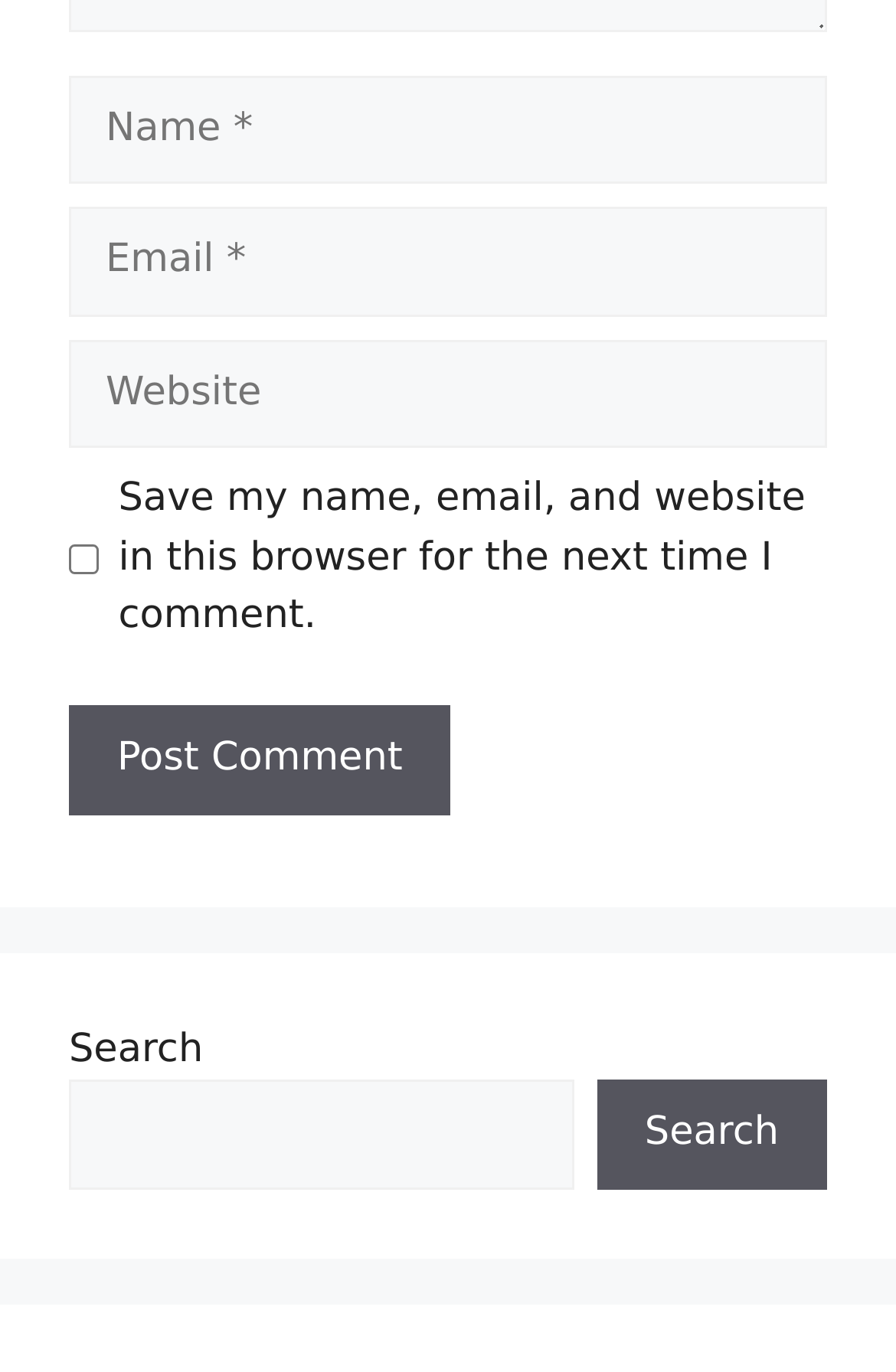What is the search function for?
Give a detailed response to the question by analyzing the screenshot.

The search function is located at the bottom of the webpage and consists of a searchbox and a 'Search' button. This suggests that the user can input a search query and submit it to search the website for relevant content.